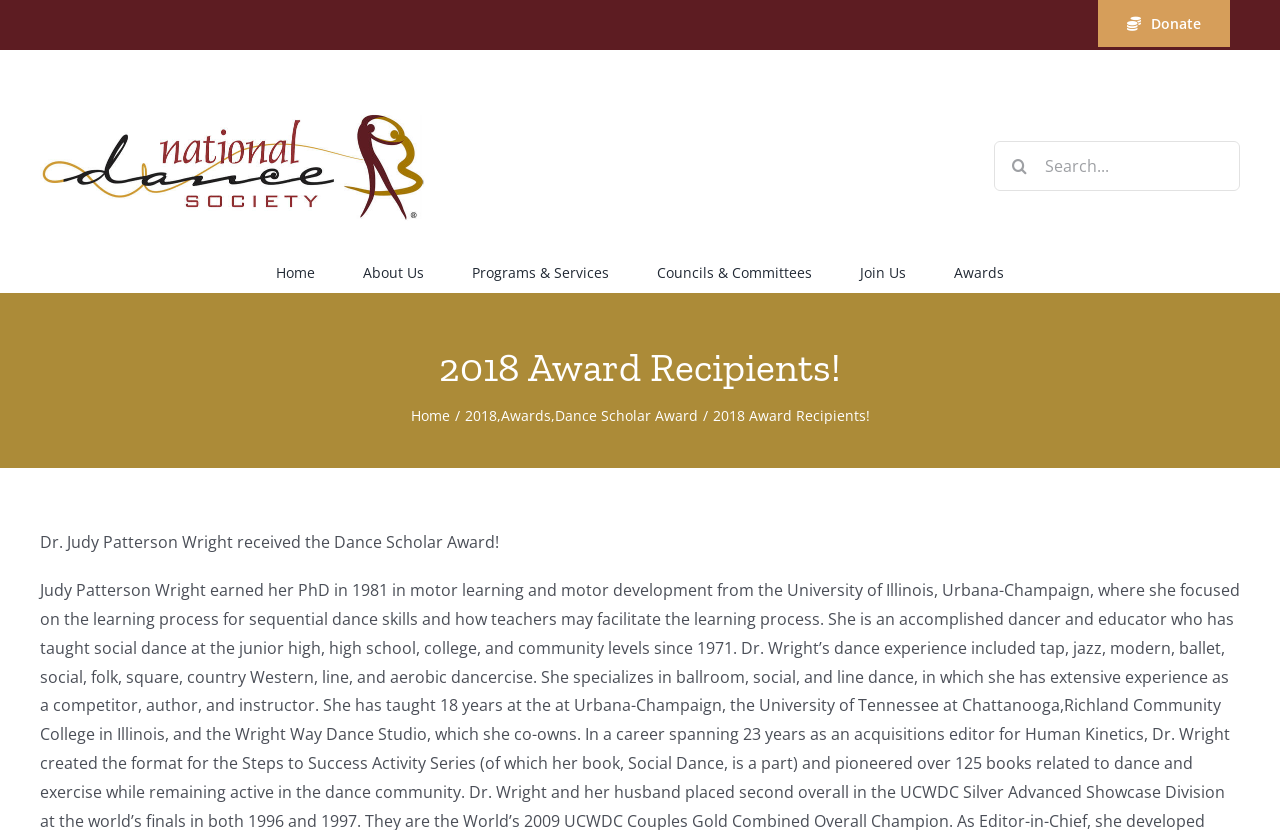How many links are in the main menu?
Using the image as a reference, give a one-word or short phrase answer.

6